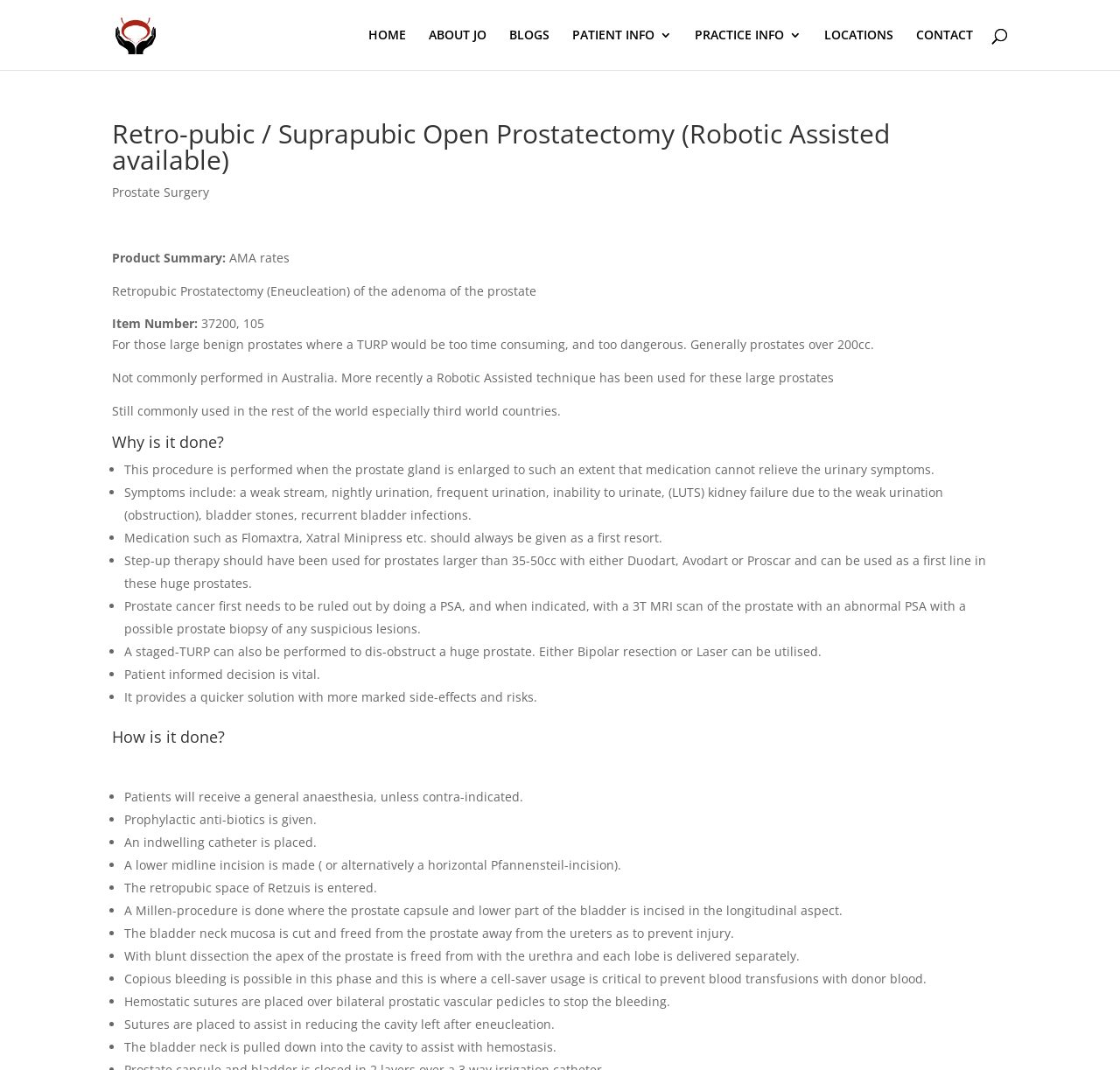Pinpoint the bounding box coordinates of the clickable area needed to execute the instruction: "Visit 'CONTACT' page". The coordinates should be specified as four float numbers between 0 and 1, i.e., [left, top, right, bottom].

[0.818, 0.027, 0.869, 0.065]